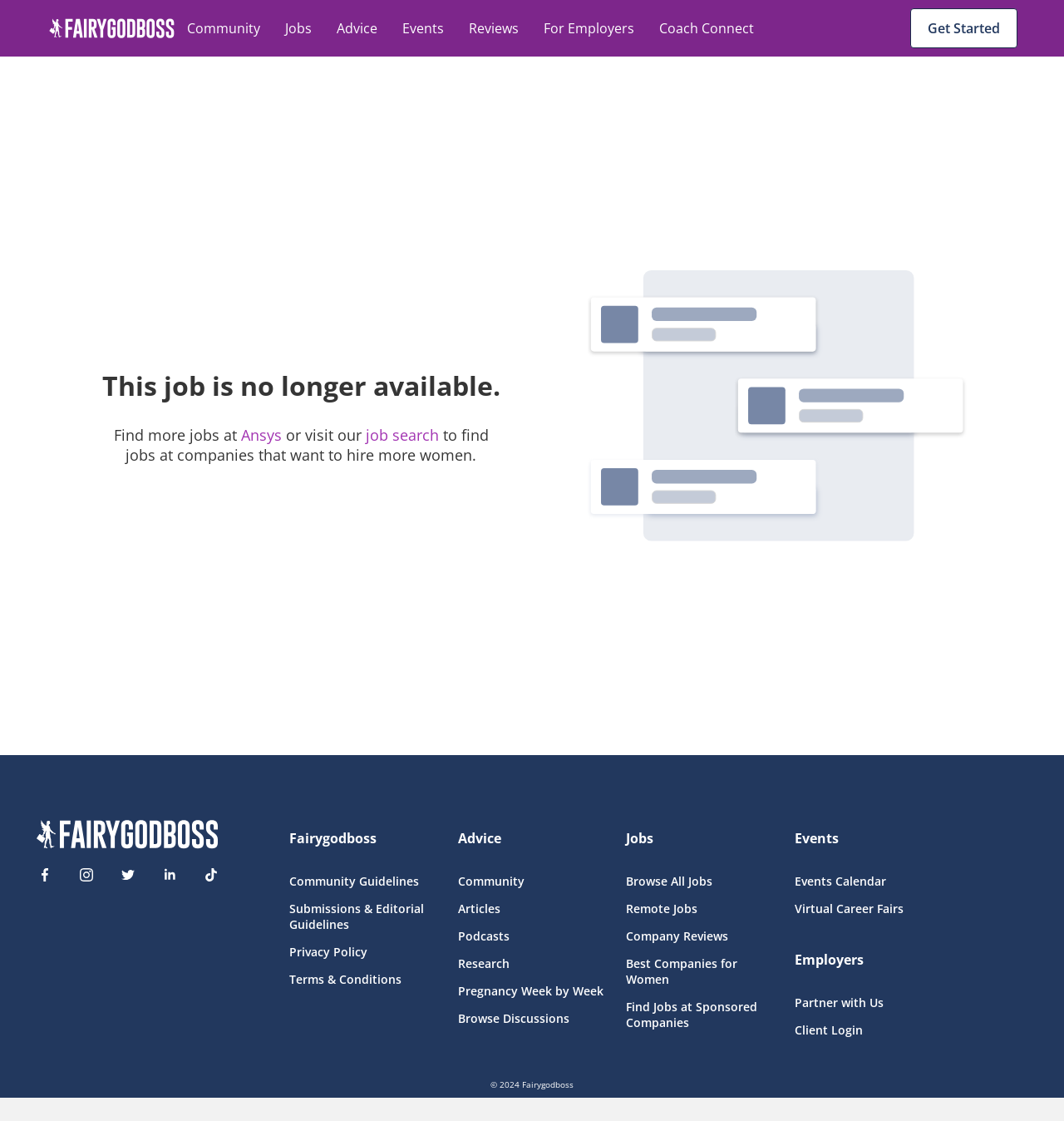Locate the bounding box of the UI element described in the following text: "Articles".

[0.43, 0.803, 0.57, 0.818]